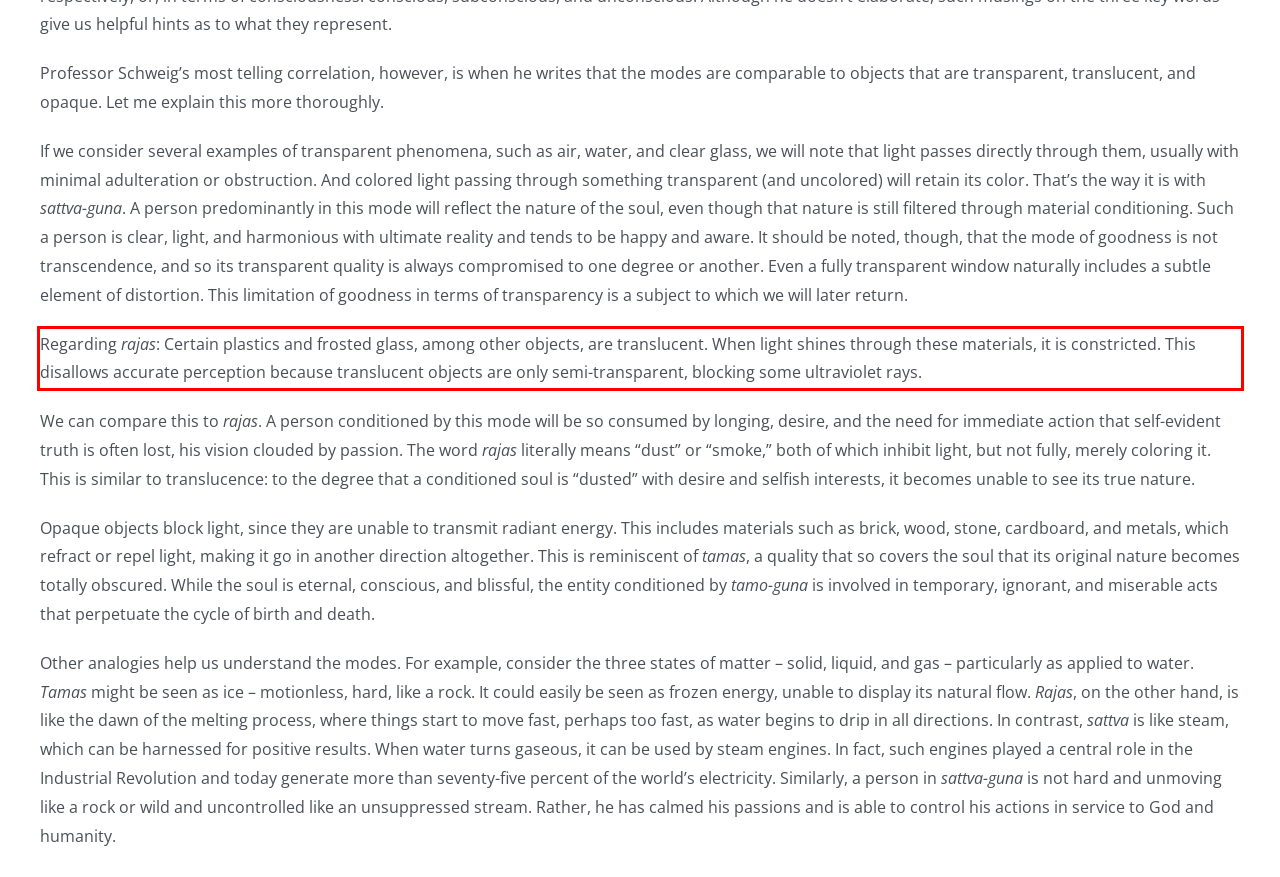You are provided with a webpage screenshot that includes a red rectangle bounding box. Extract the text content from within the bounding box using OCR.

Regarding rajas: Certain plastics and frosted glass, among other objects, are translucent. When light shines through these materials, it is constricted. This disallows accurate perception because translucent objects are only semi-transparent, blocking some ultraviolet rays.